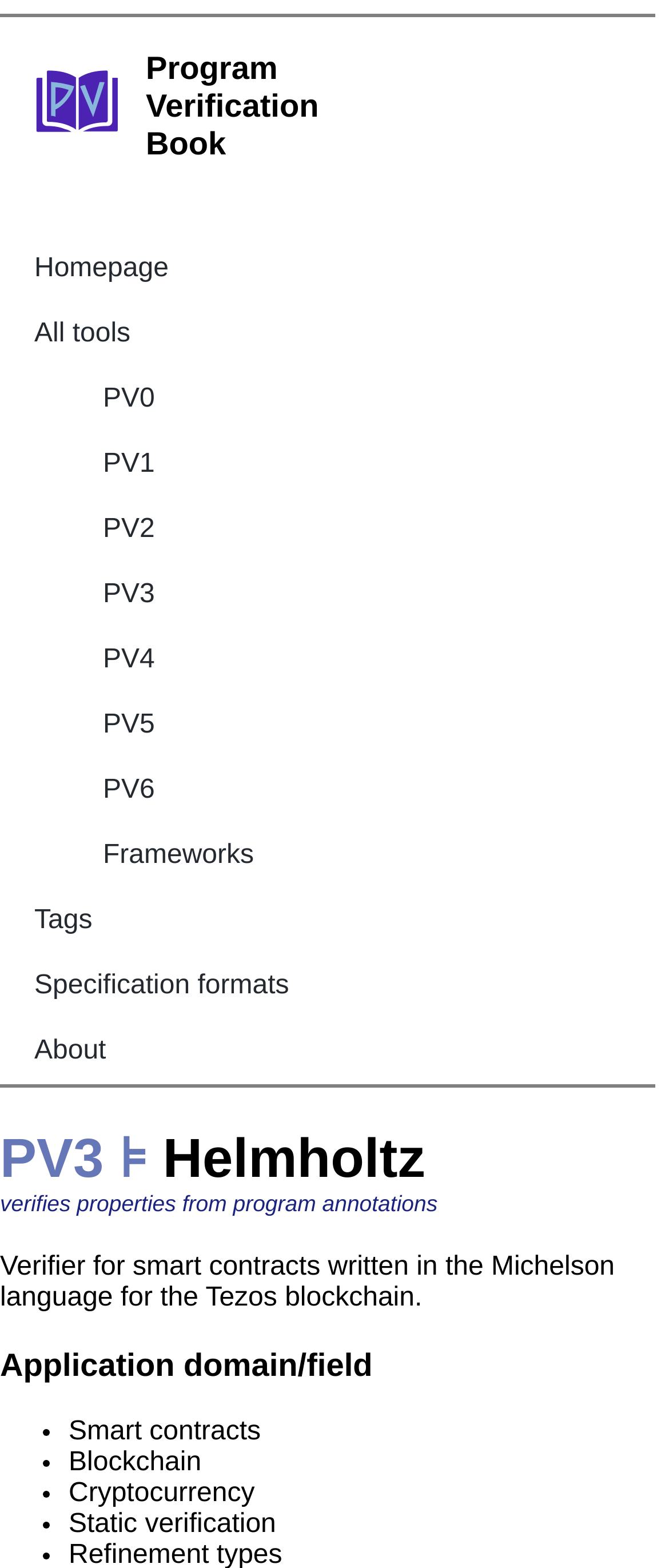Pinpoint the bounding box coordinates for the area that should be clicked to perform the following instruction: "Learn about Tags".

[0.0, 0.567, 0.979, 0.609]